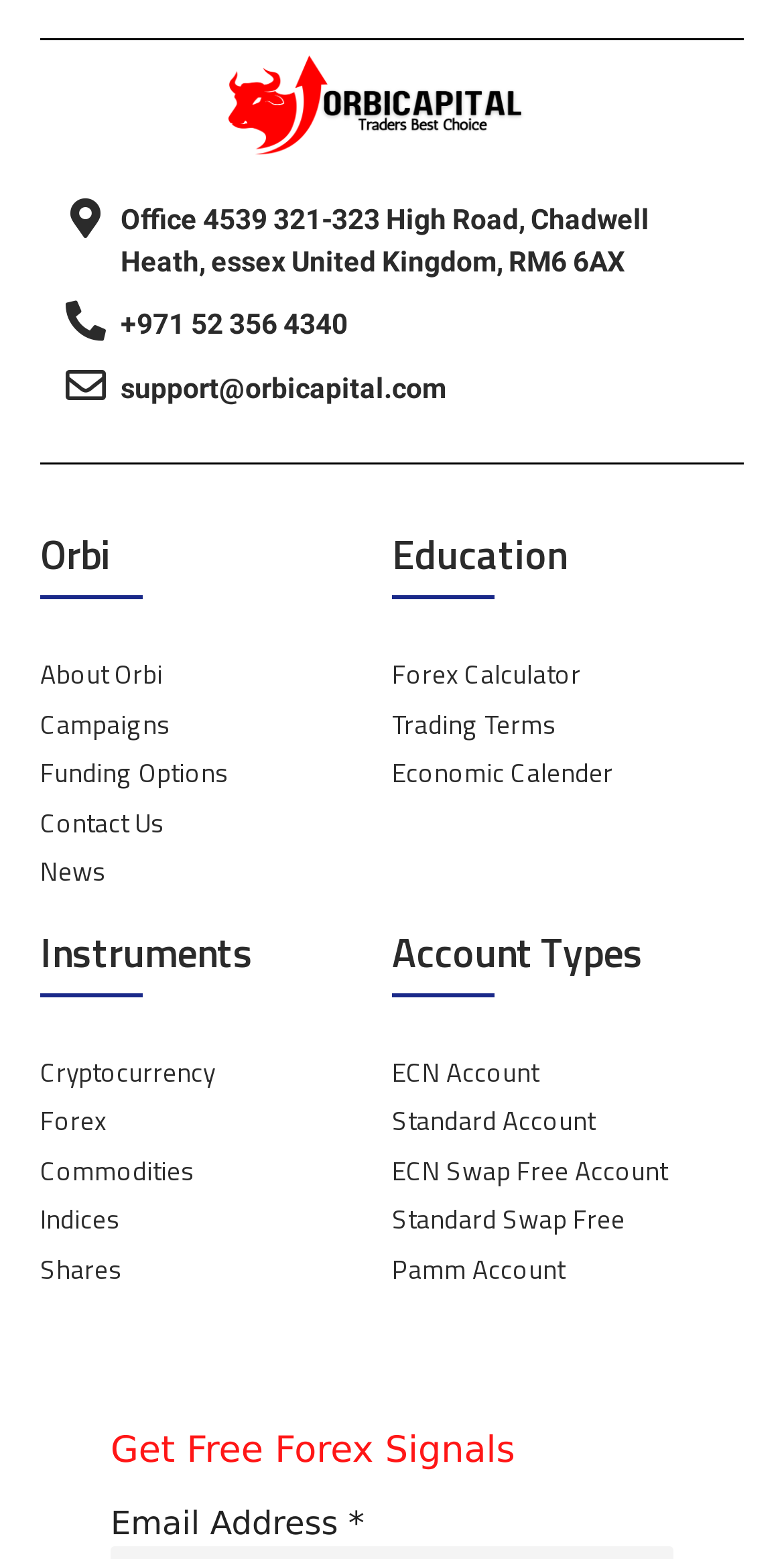Can you find the bounding box coordinates for the UI element given this description: "Copyright Belitsoft 2008-2014"? Provide the coordinates as four float numbers between 0 and 1: [left, top, right, bottom].

None